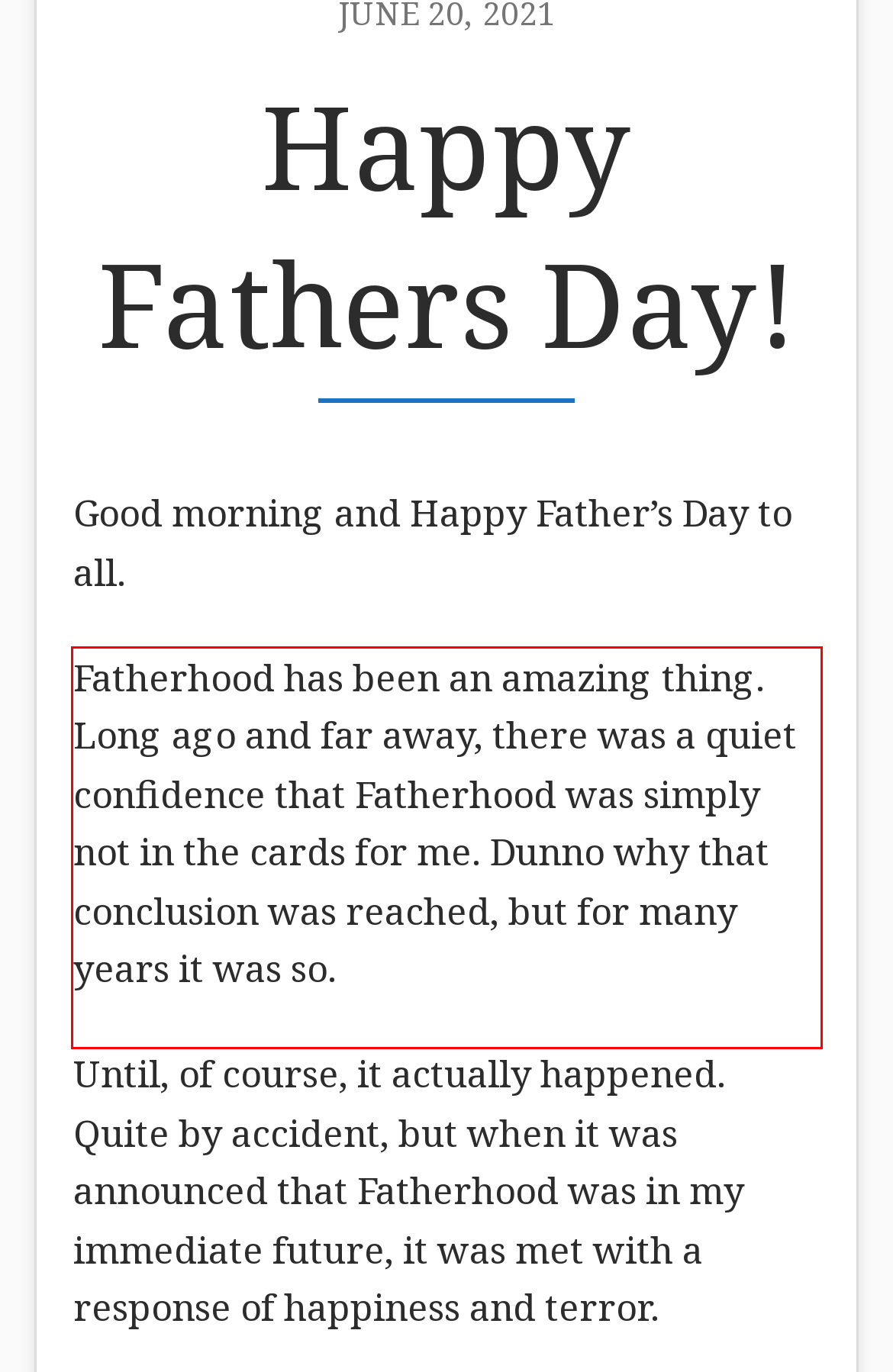Identify the text inside the red bounding box in the provided webpage screenshot and transcribe it.

Fatherhood has been an amazing thing. Long ago and far away, there was a quiet confidence that Fatherhood was simply not in the cards for me. Dunno why that conclusion was reached, but for many years it was so.